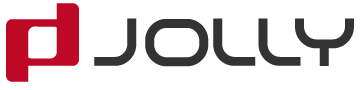Outline with detail what the image portrays.

The image features the logo of Dongguan Jolly Industries Limited, prominently displaying the brand name "Jolly." The logo is designed with a modern aesthetic, characterized by a striking red "Jolly" stylized in a bold font, complemented by a sleek gray font for the word "Industries." This visual representation embodies the company's emphasis on quality and innovation in products, likely aimed at the mobile accessories market, such as phone cases and related items. The clean lines and contemporary color palette reflect a professional and trustworthy brand identity.